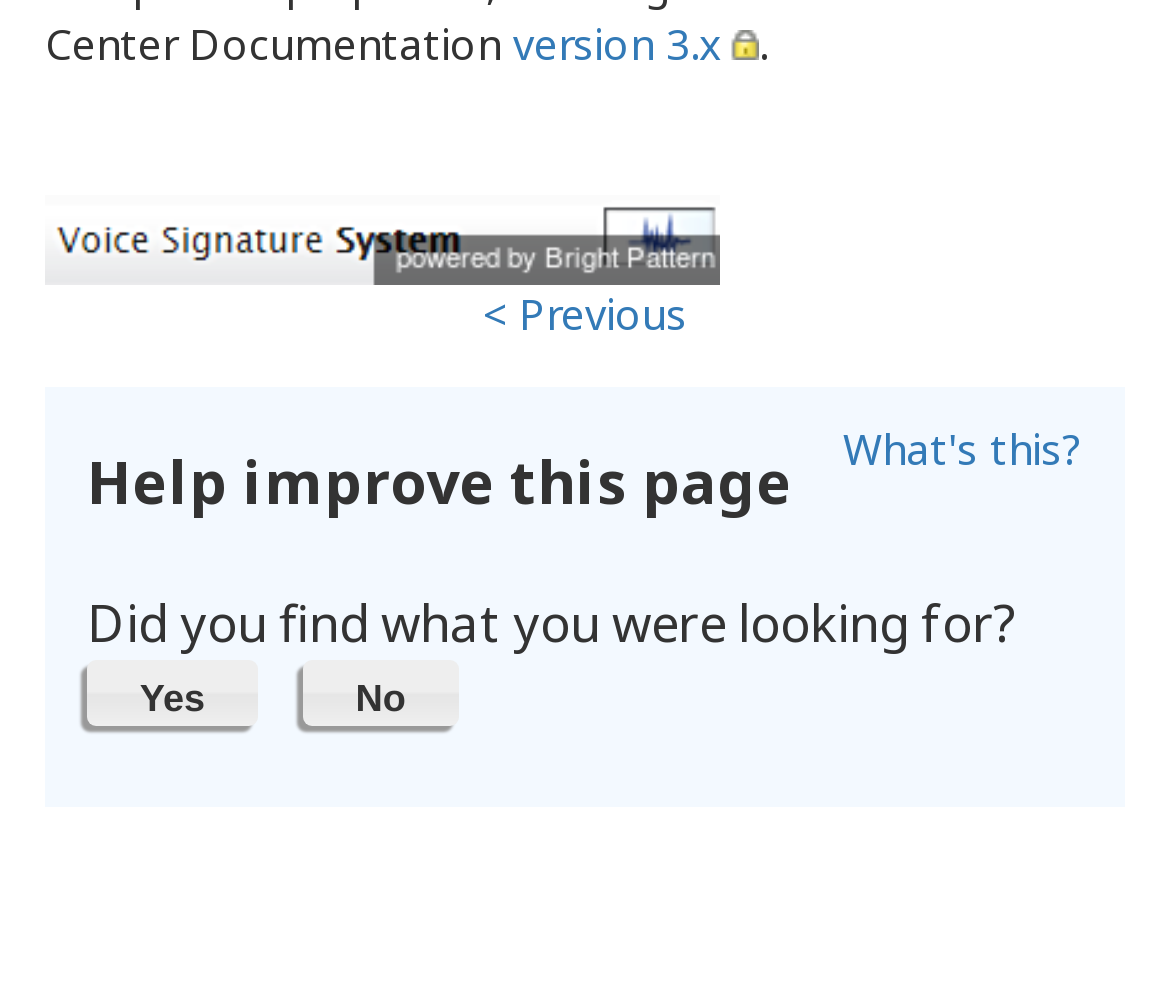Given the following UI element description: "< Previous", find the bounding box coordinates in the webpage screenshot.

[0.413, 0.287, 0.587, 0.344]